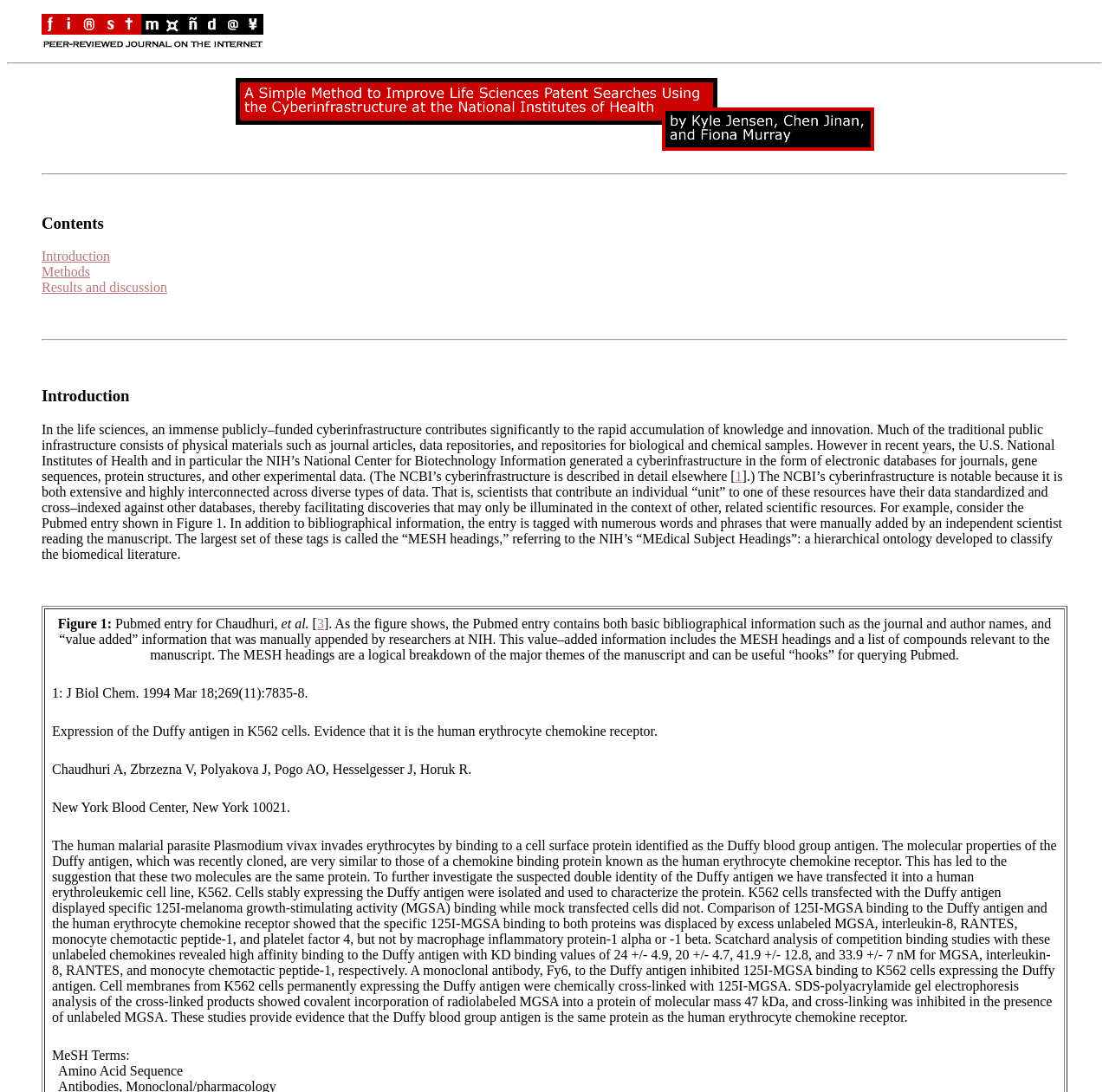What is the name of the journal mentioned in the webpage?
Provide a thorough and detailed answer to the question.

The webpage mentions J Biol Chem as a journal in the Pubmed entry for Chaudhuri, et al. [3], as shown in Figure 1.